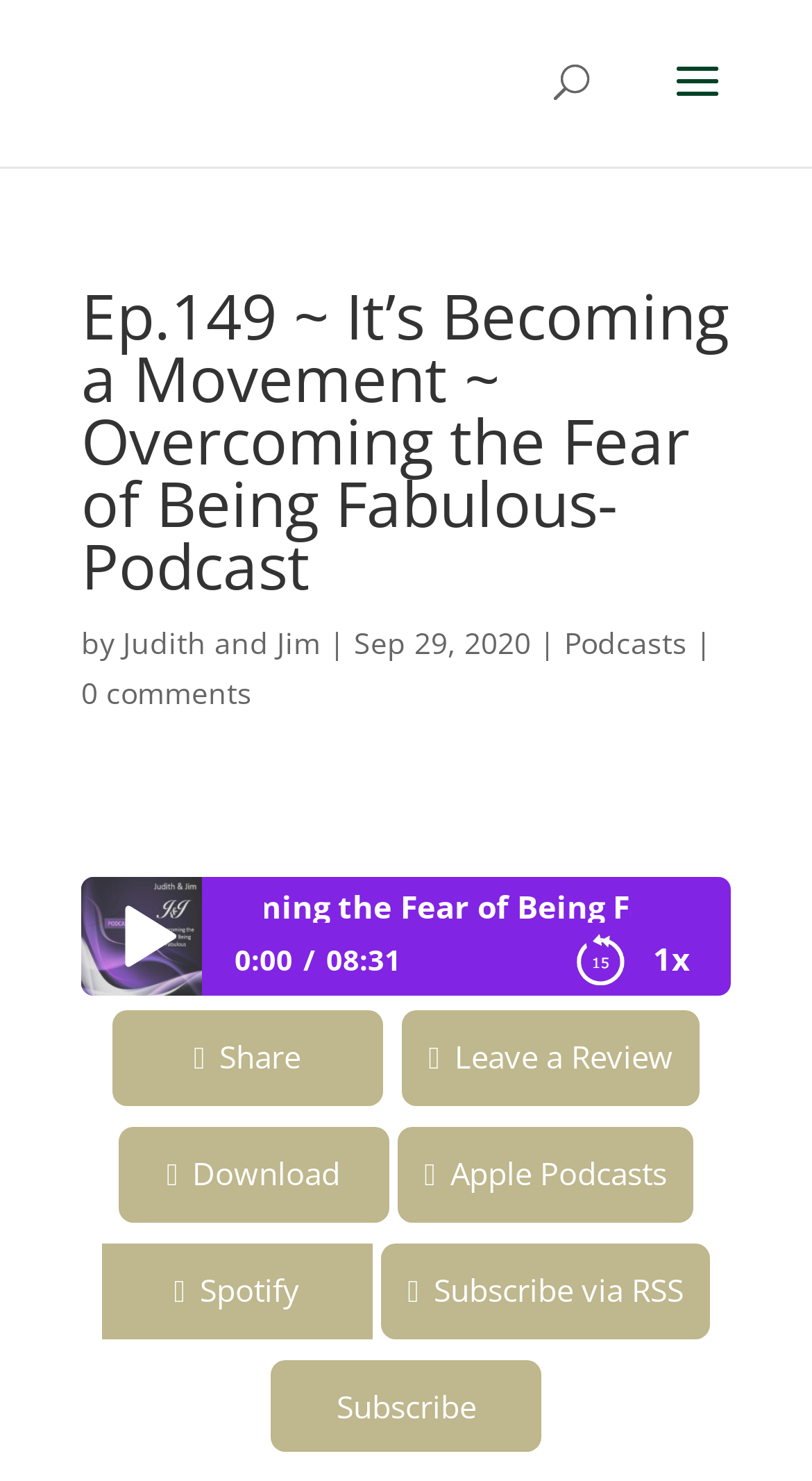Specify the bounding box coordinates of the area to click in order to follow the given instruction: "Share the podcast."

[0.138, 0.682, 0.471, 0.747]